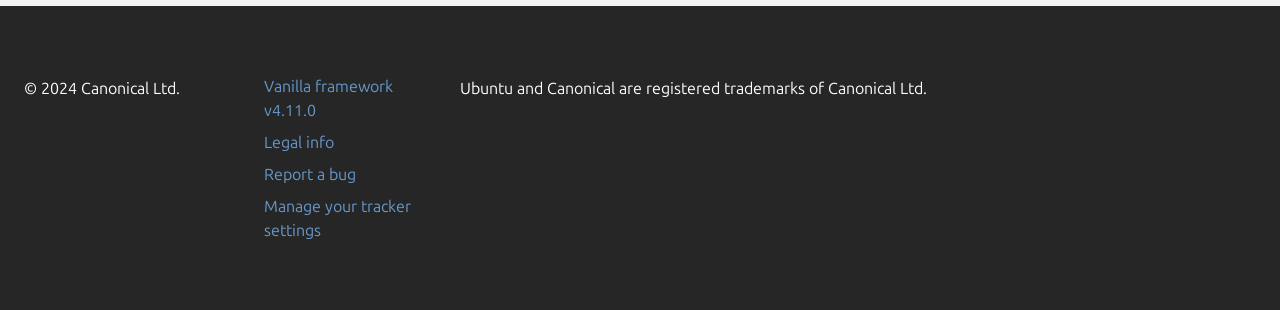Locate the bounding box of the UI element with the following description: "Manage your tracker settings".

[0.206, 0.635, 0.321, 0.77]